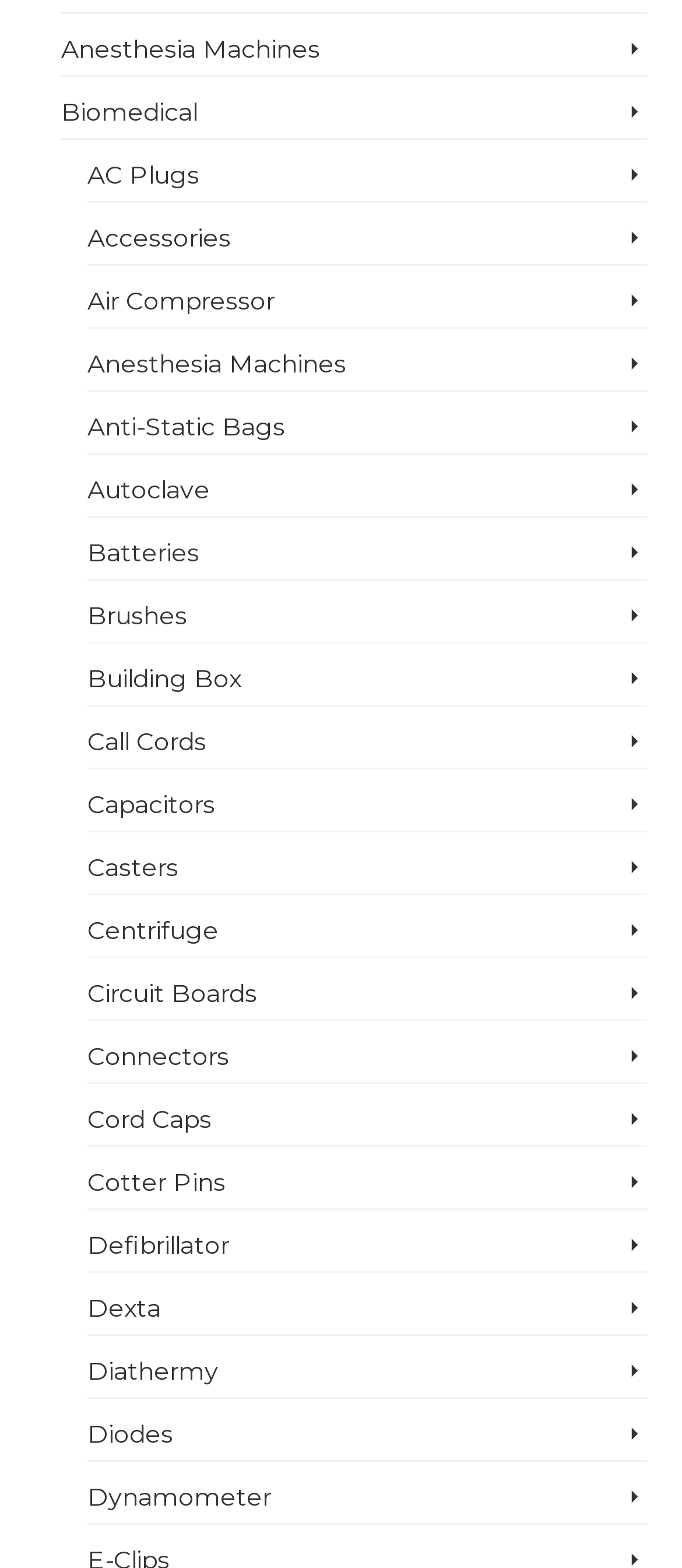Please identify the bounding box coordinates of the element I need to click to follow this instruction: "Share this article".

None